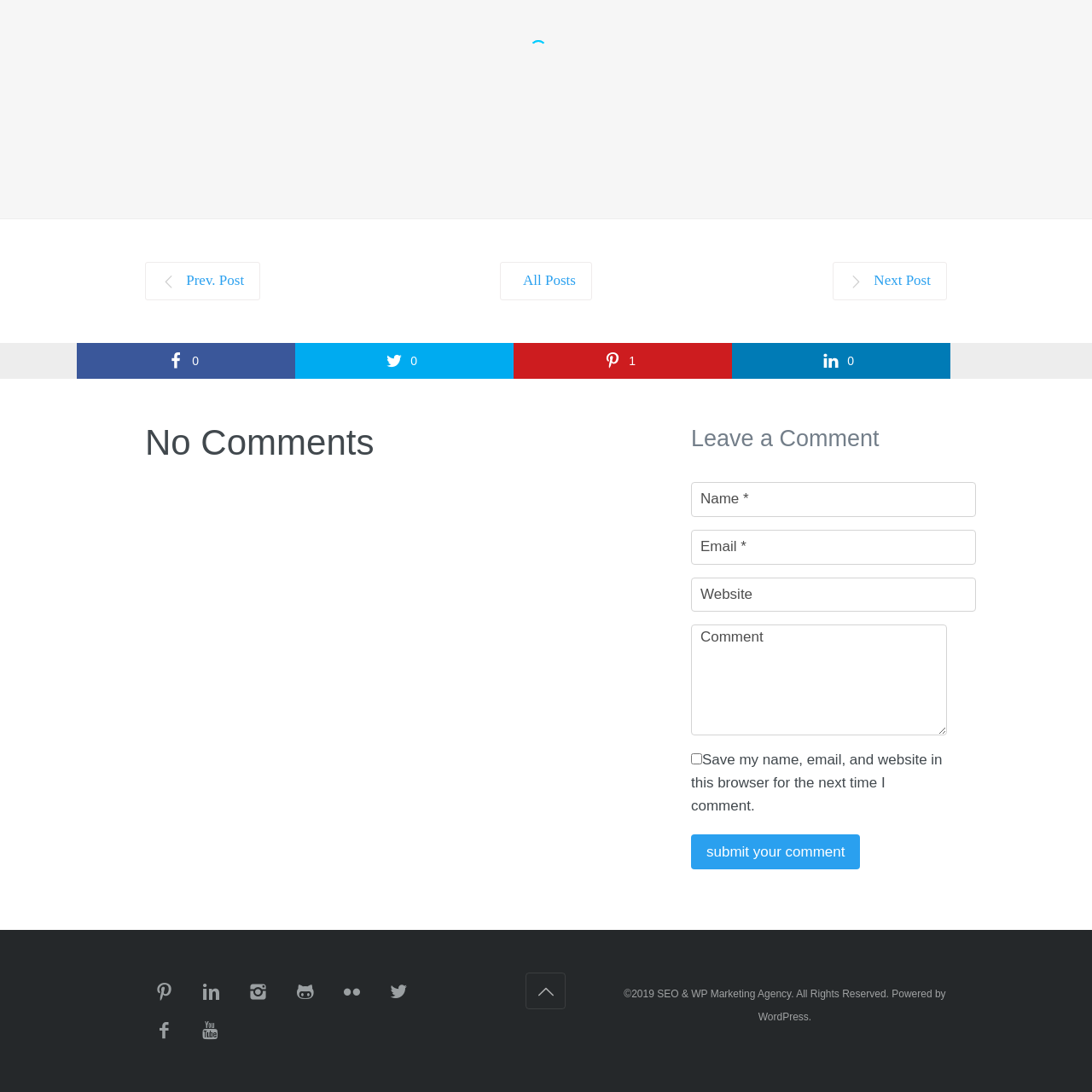Give an in-depth description of the image highlighted with the red boundary.

This image serves as a visual representation of the concept discussed in the accompanying article, titled "Why SEO is Important for Business." The image effectively encapsulates the essence of search engine optimization (SEO) and its significance in enhancing online visibility and driving traffic to businesses. It highlights the digital landscape's intricacy, illustrating how businesses utilize SEO strategies to stand out in a competitive marketplace. The graphic complements the overall message of the article, emphasizing the critical role of SEO in modern business practices and its benefits for growth and engagement.